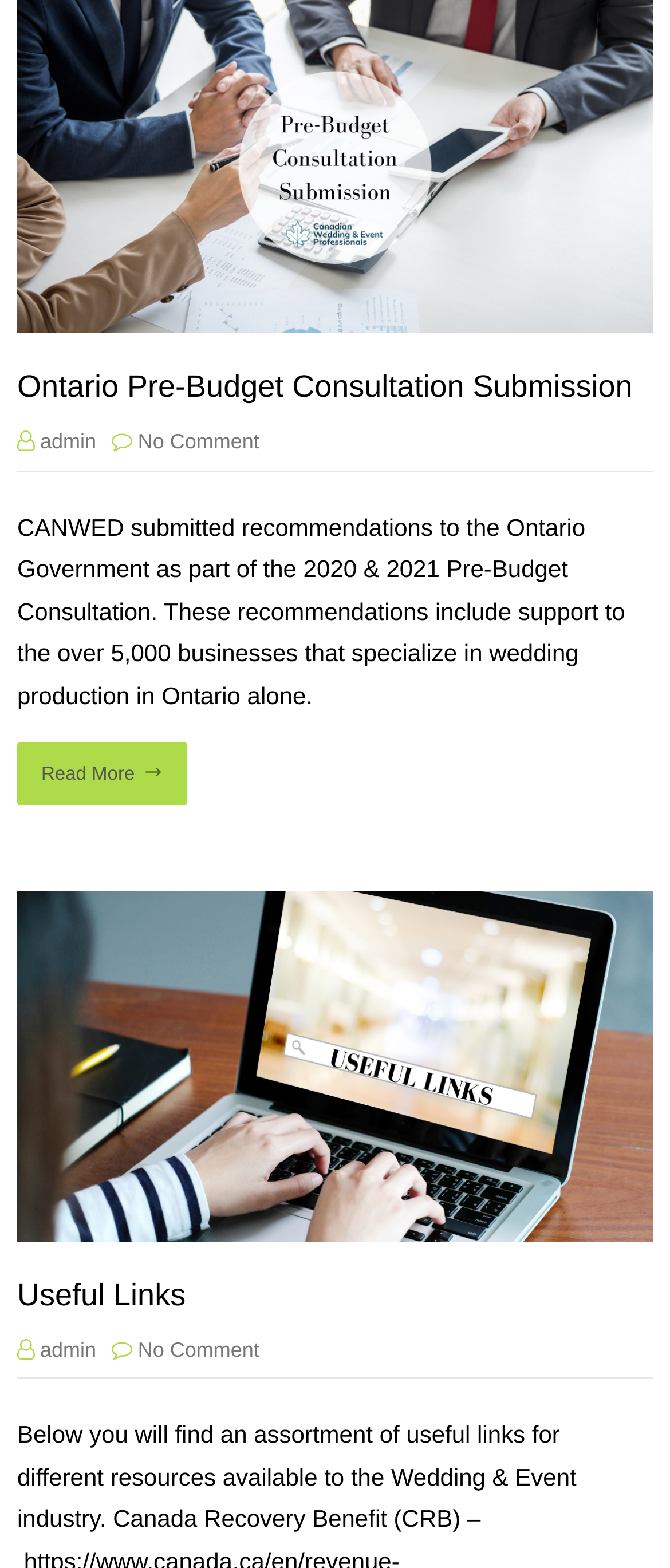What is the topic of the recommendations submitted?
Can you provide an in-depth and detailed response to the question?

The webpage states that the recommendations include support to the over 5,000 businesses that specialize in wedding production in Ontario alone. Therefore, the topic of the recommendations submitted is wedding production in Ontario.